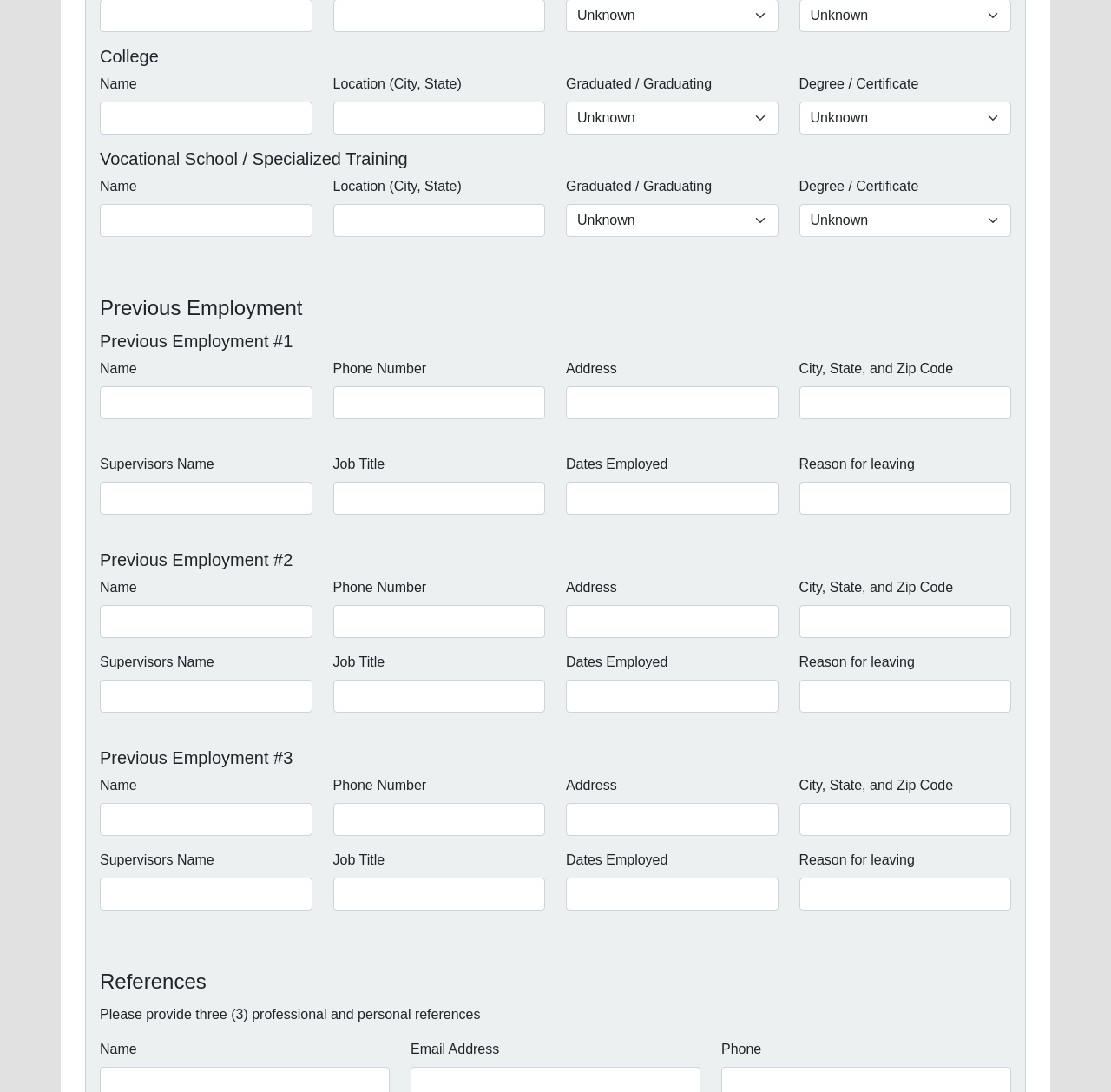What is the first education section about?
Please answer the question with a detailed response using the information from the screenshot.

The first education section is about college, as indicated by the heading 'College' at the top of the section, which is followed by fields to input the name, location, graduation status, and degree or certificate.